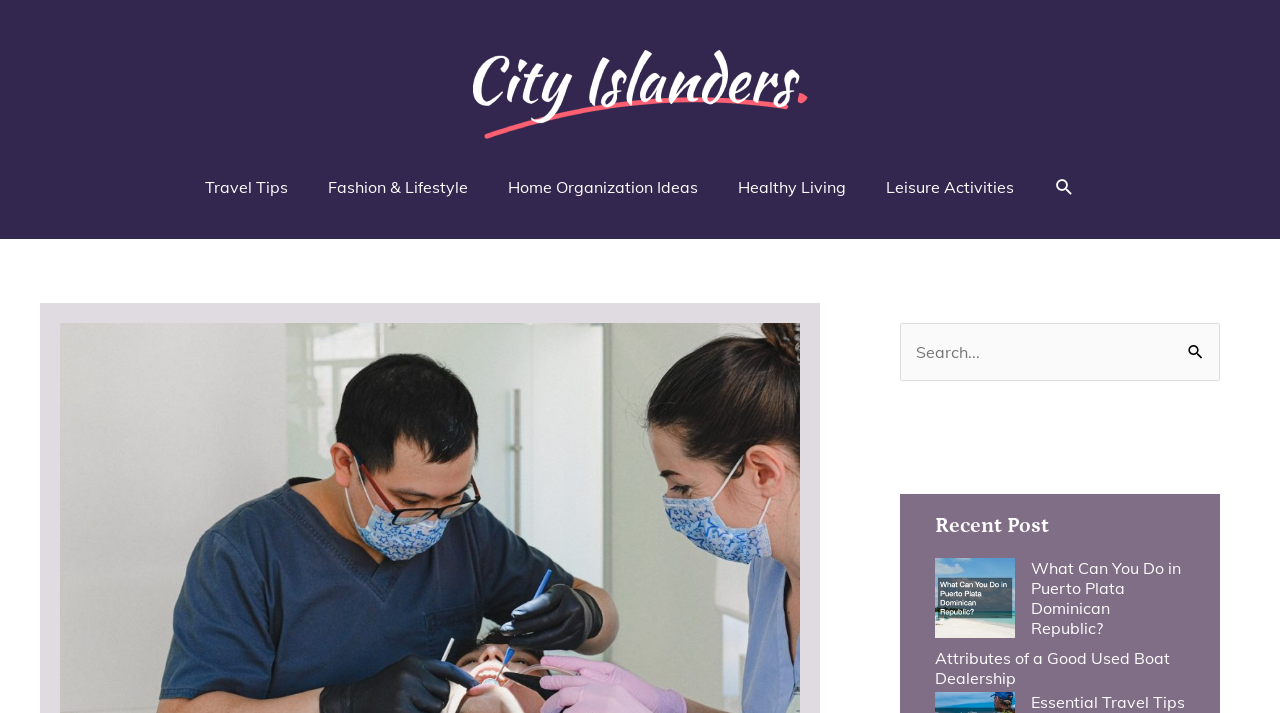Please pinpoint the bounding box coordinates for the region I should click to adhere to this instruction: "Go to Travel Tips".

[0.145, 0.217, 0.241, 0.307]